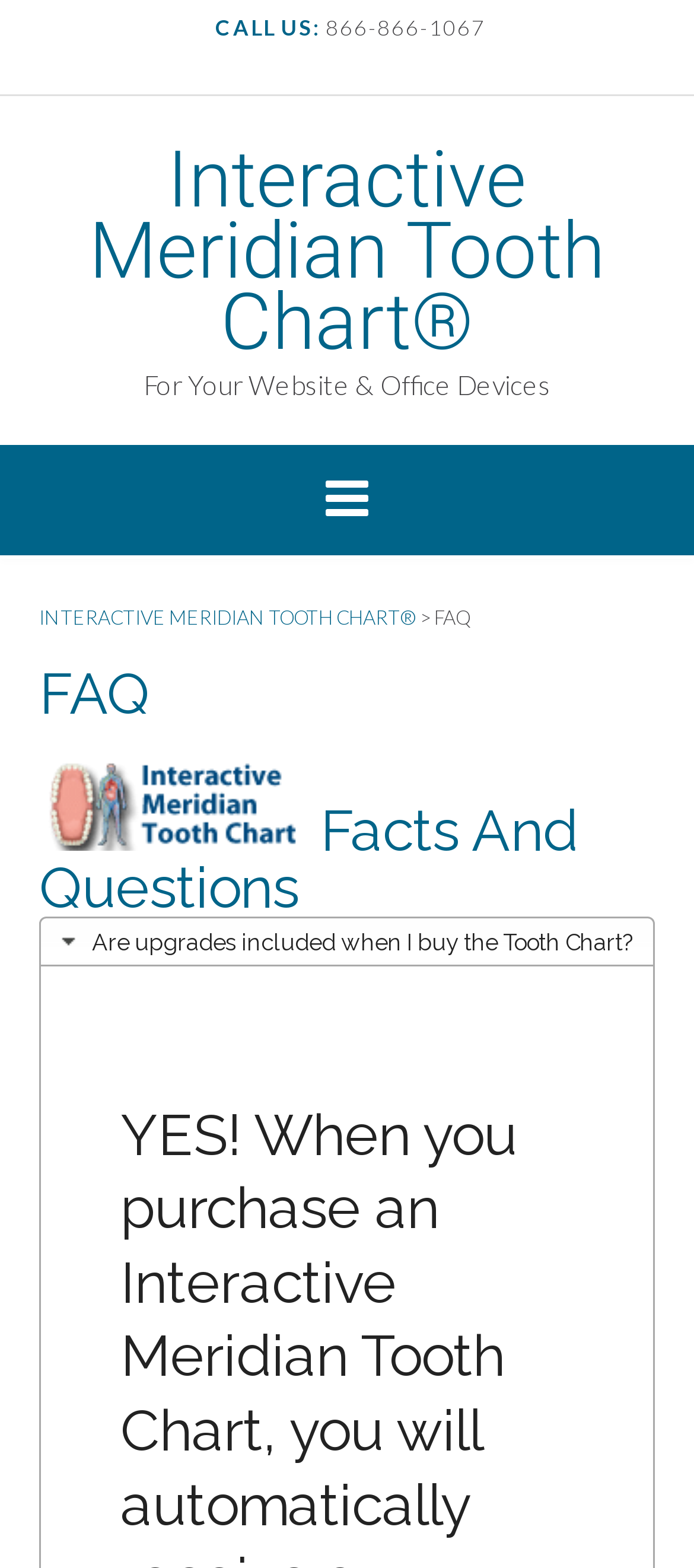Consider the image and give a detailed and elaborate answer to the question: 
What is the FAQ about?

I found the topic of the FAQ by looking at the heading 'FAQ' and the content of the first question, which is about the Tooth Chart. This suggests that the FAQ is related to the Tooth Chart.